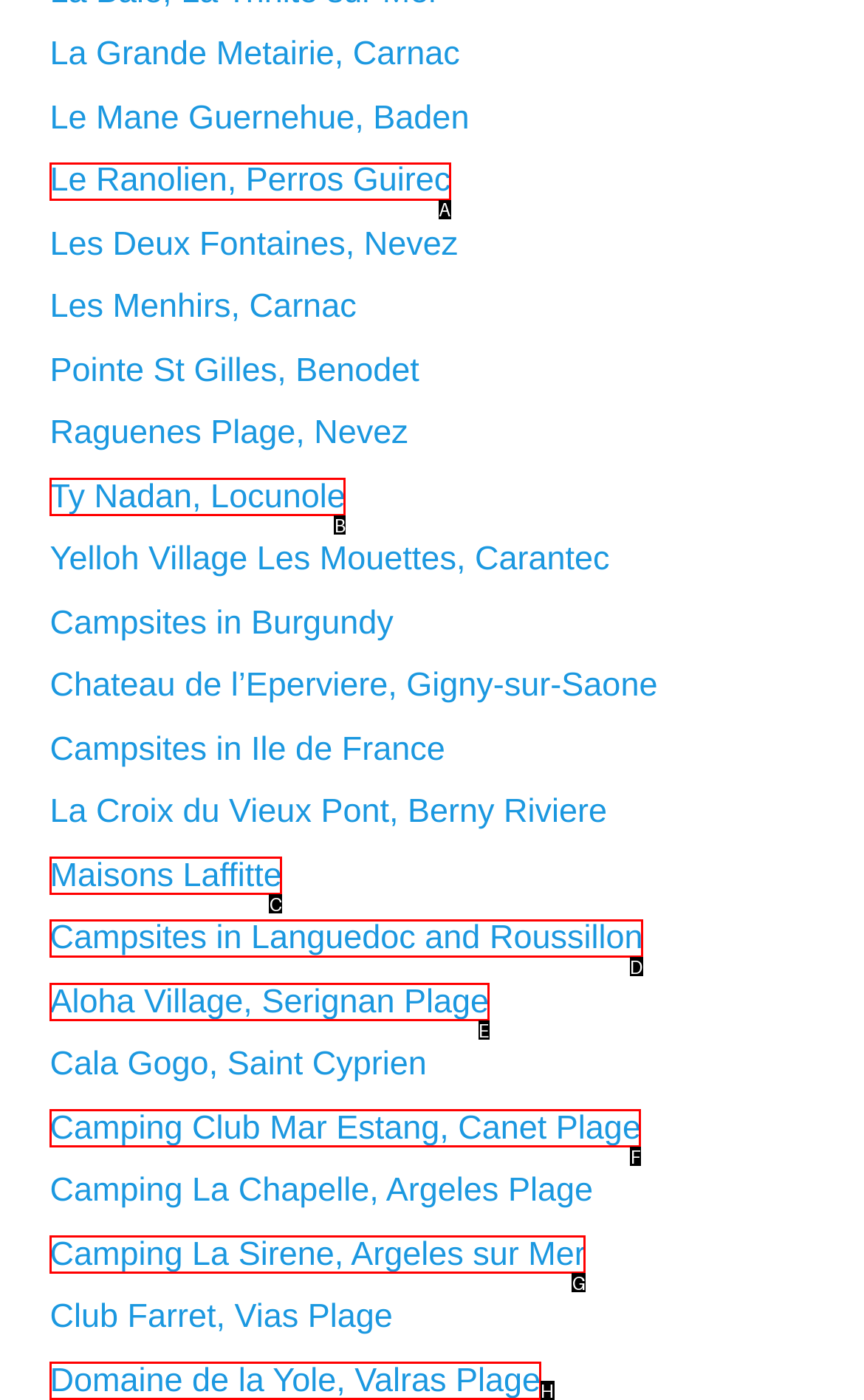Indicate which UI element needs to be clicked to fulfill the task: View Privacy Policy
Answer with the letter of the chosen option from the available choices directly.

None